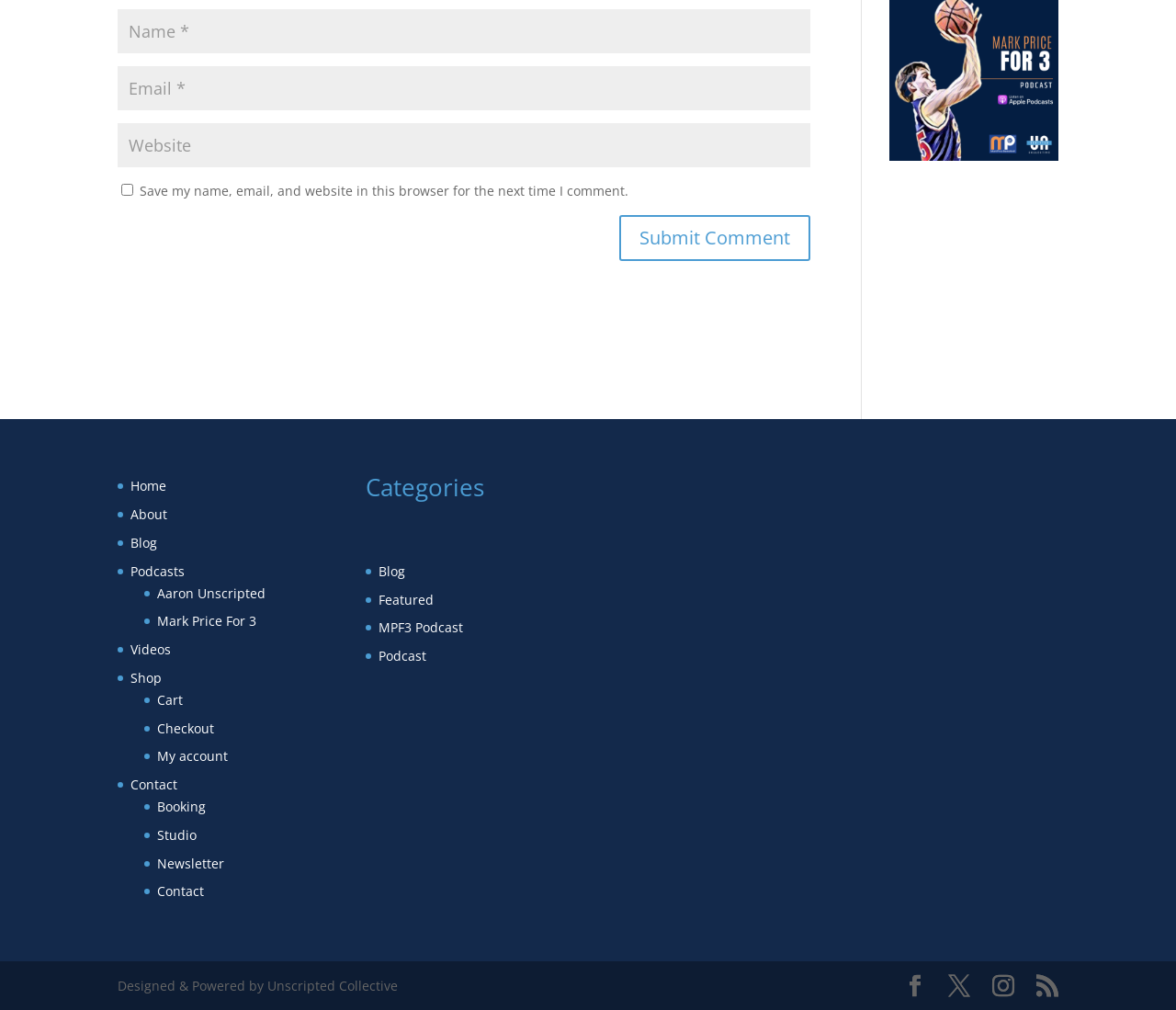Use the details in the image to answer the question thoroughly: 
What is the name of the company that designed the website?

The StaticText element at the bottom of the webpage says 'Designed & Powered by Unscripted Collective', which indicates the company that designed the website.